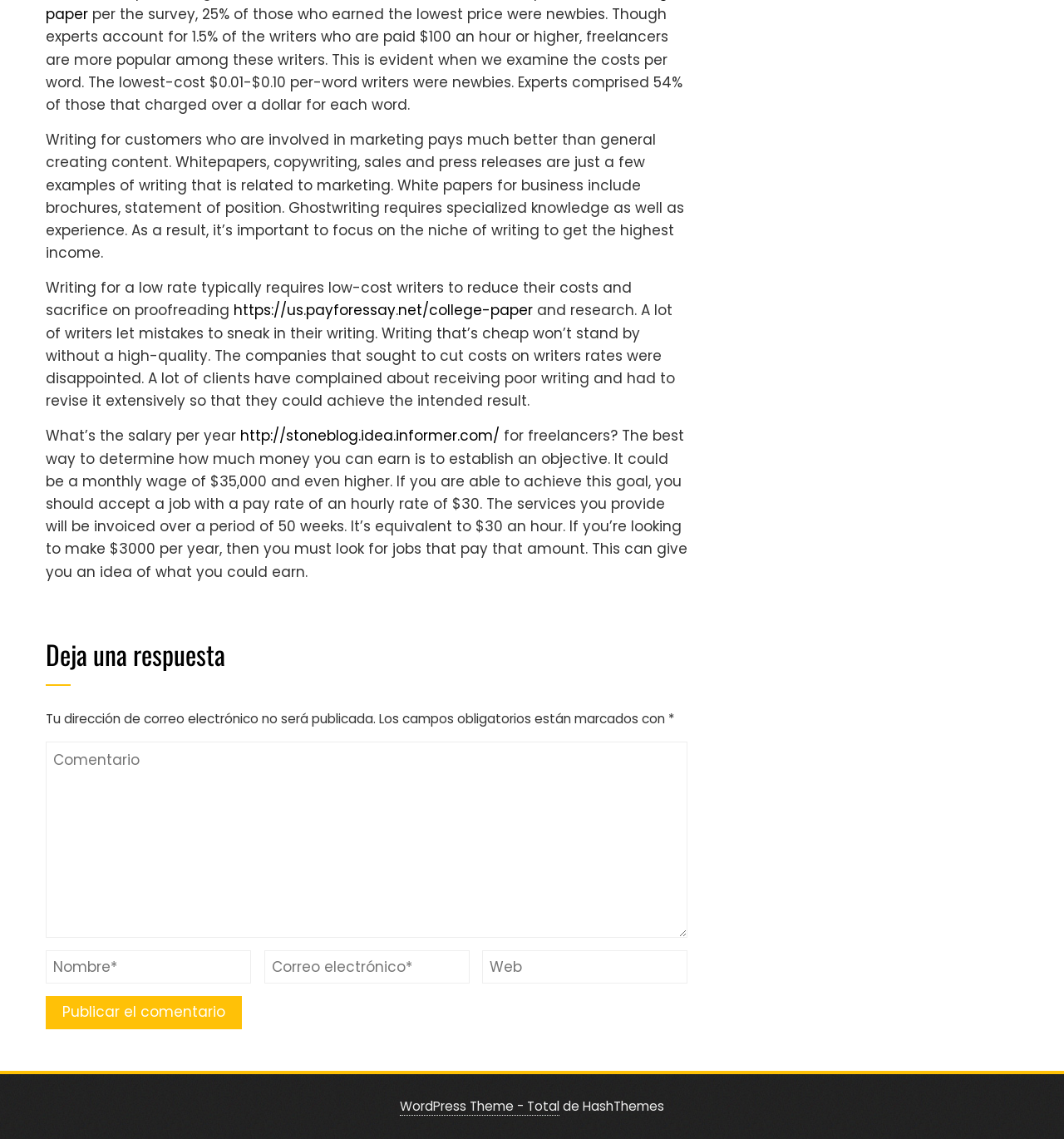What type of writing requires specialized knowledge and experience?
Provide a detailed and well-explained answer to the question.

The text states that 'Ghostwriting requires specialized knowledge as well as experience.' This information is provided in the second paragraph of the webpage, which discusses the importance of focusing on a niche to earn a high income.